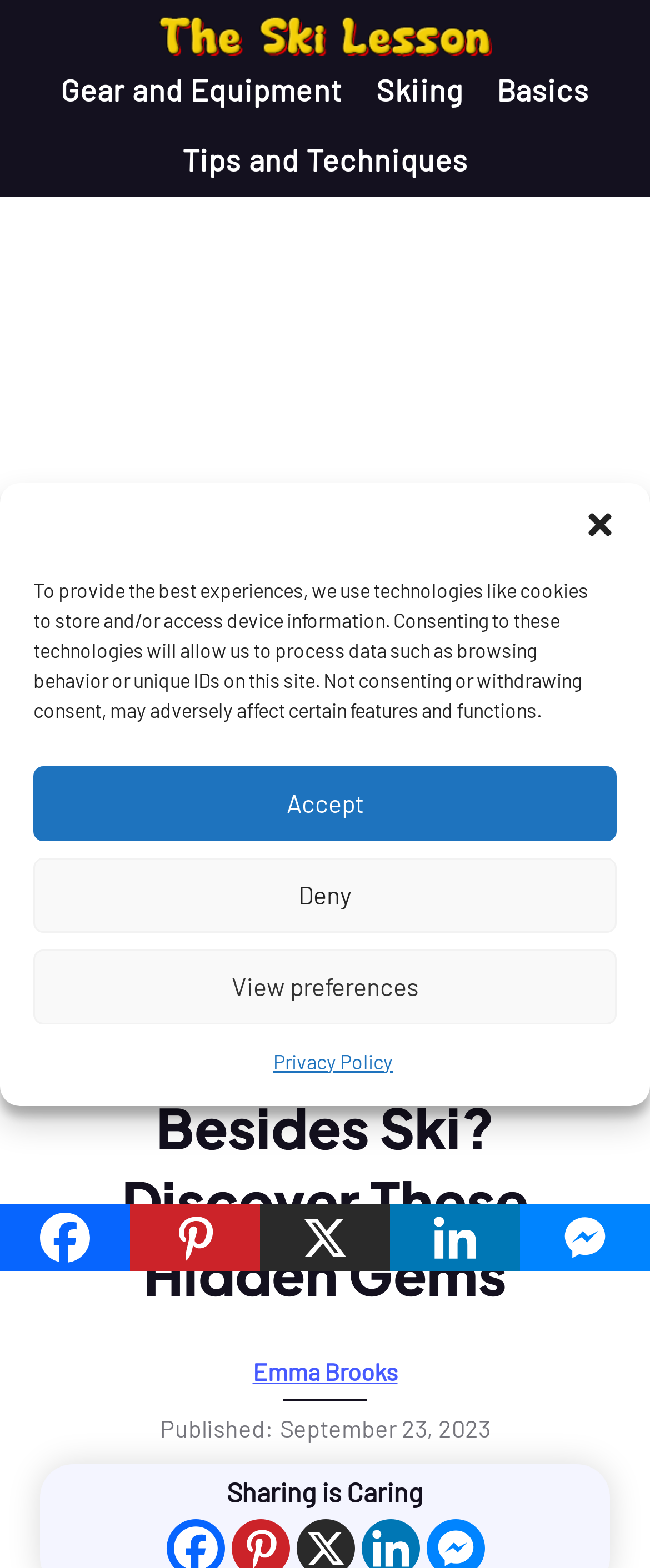Identify the bounding box for the described UI element. Provide the coordinates in (top-left x, top-left y, bottom-right x, bottom-right y) format with values ranging from 0 to 1: Services

None